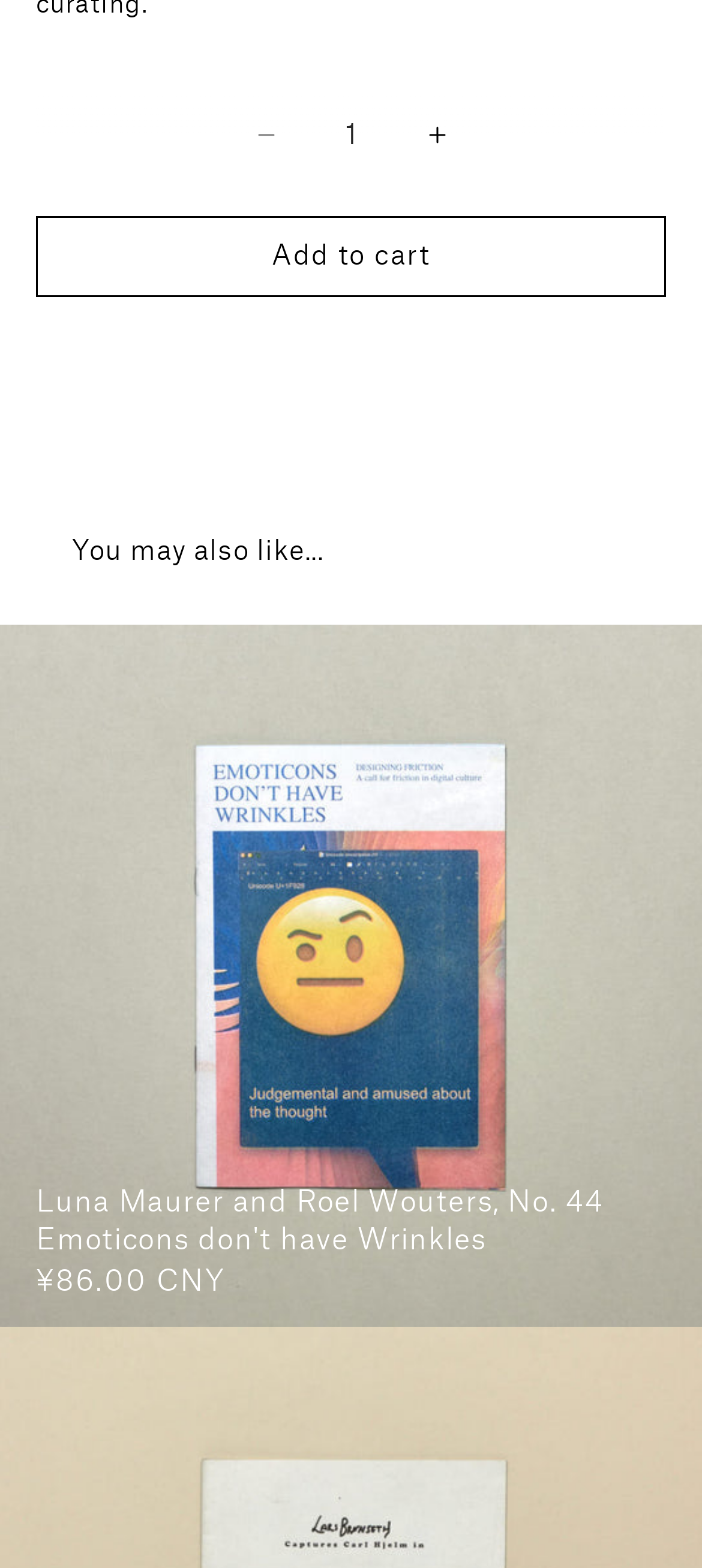How many products are recommended? Examine the screenshot and reply using just one word or a brief phrase.

At least one